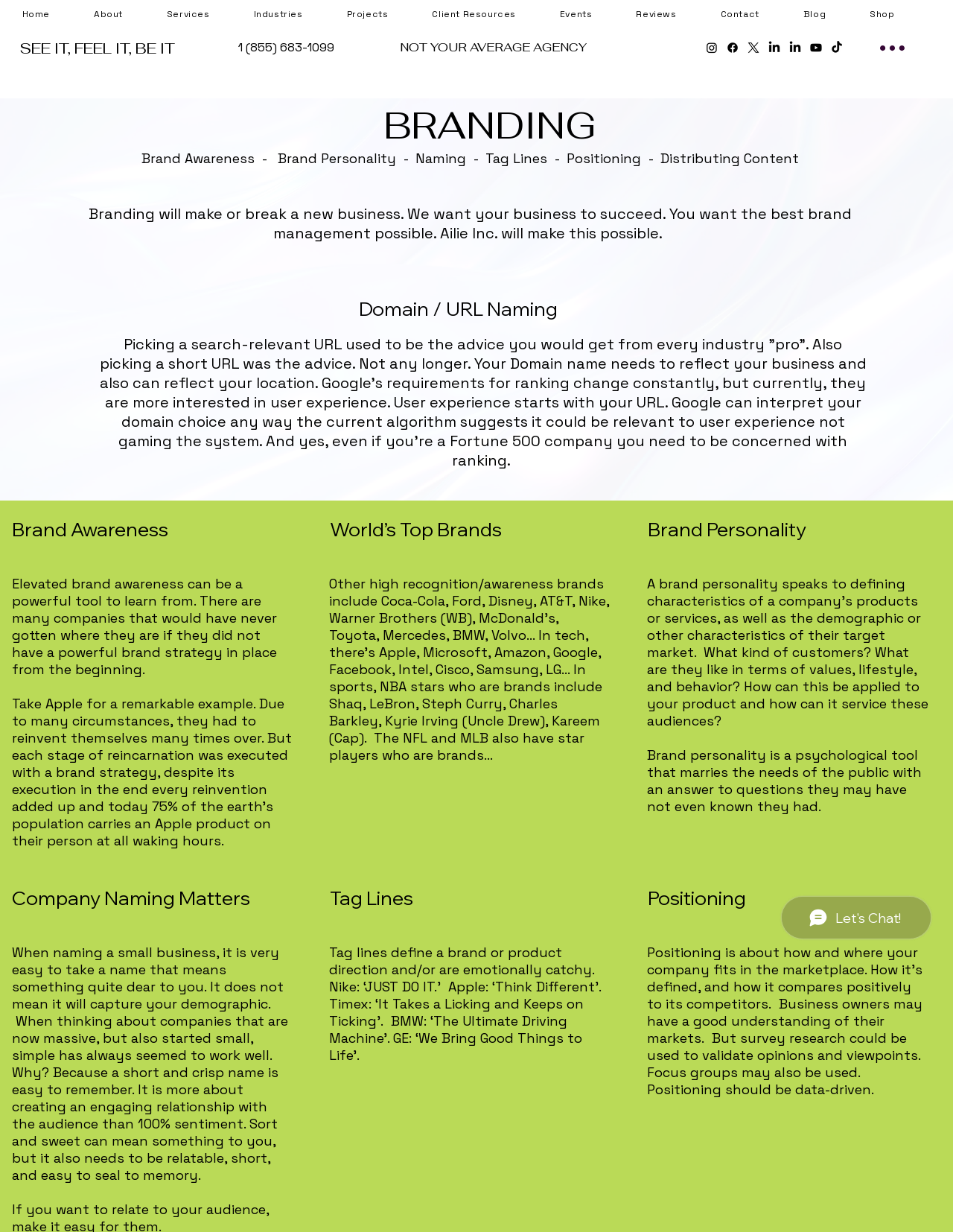Identify the bounding box coordinates of the section that should be clicked to achieve the task described: "Click SEE IT".

[0.02, 0.031, 0.078, 0.047]